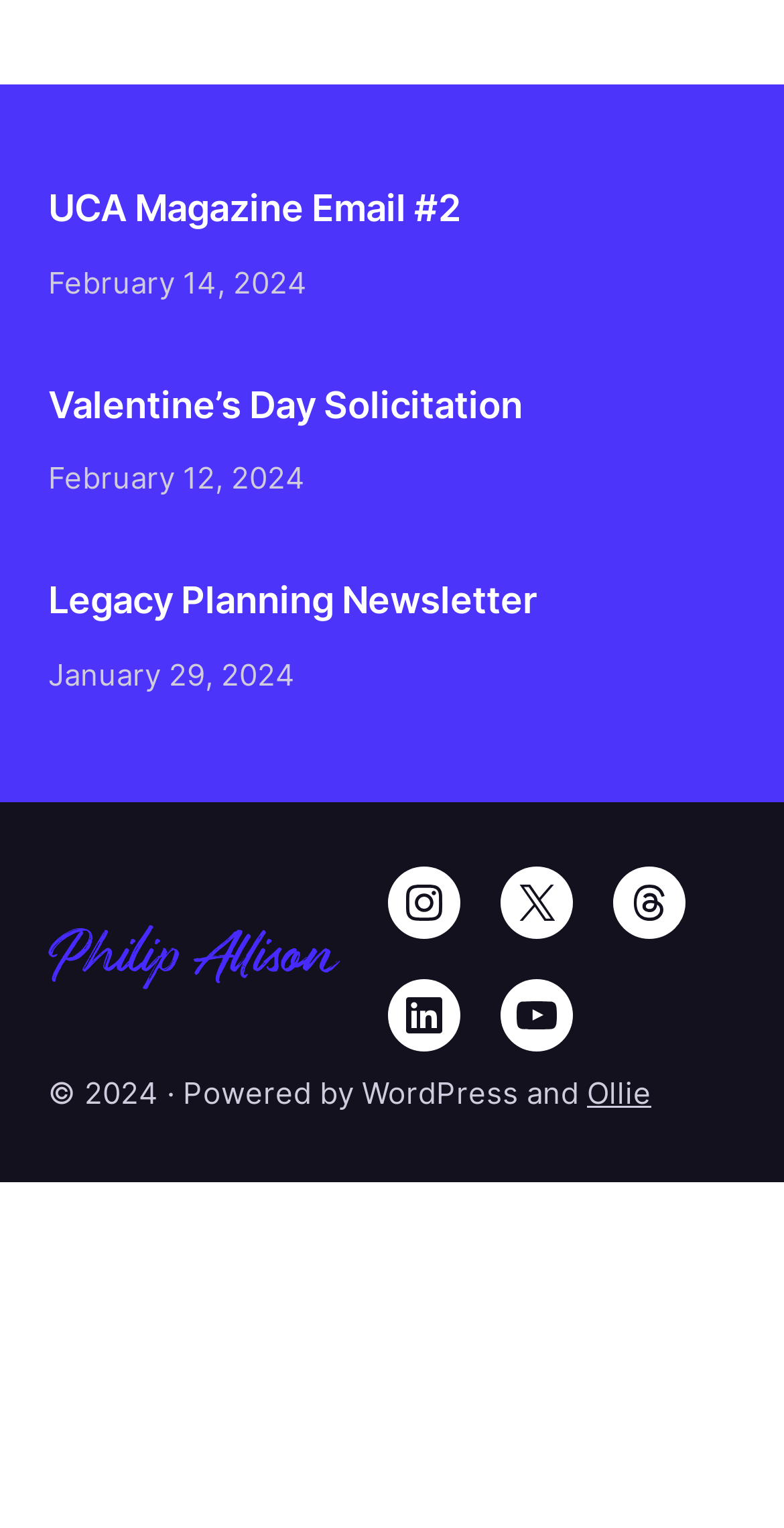Identify the bounding box coordinates of the specific part of the webpage to click to complete this instruction: "check Valentine’s Day Solicitation".

[0.062, 0.247, 0.667, 0.284]